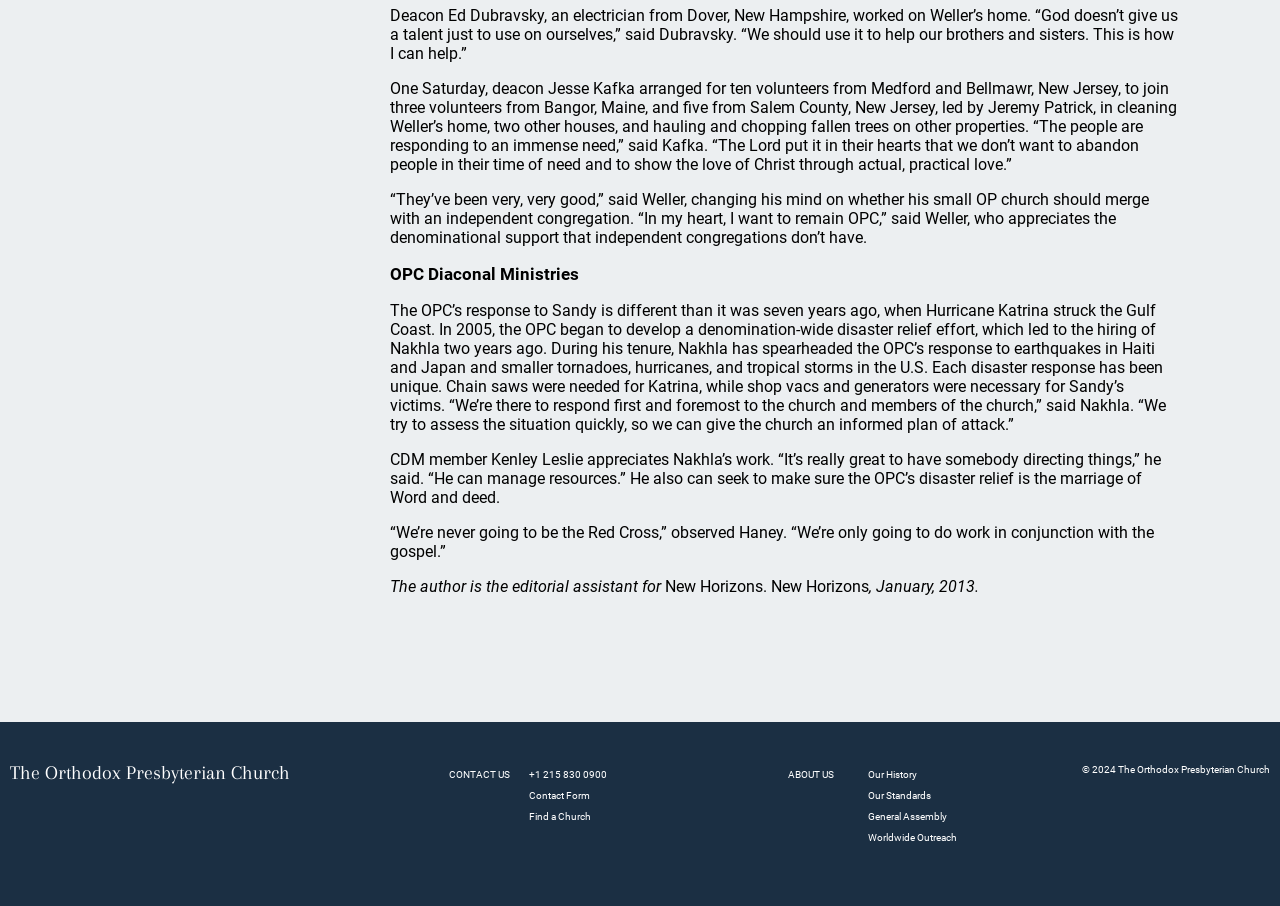Who is the deacon from Dover, New Hampshire?
Deliver a detailed and extensive answer to the question.

I found the answer by reading the first StaticText element, which mentions 'Deacon Ed Dubravsky, an electrician from Dover, New Hampshire...'.